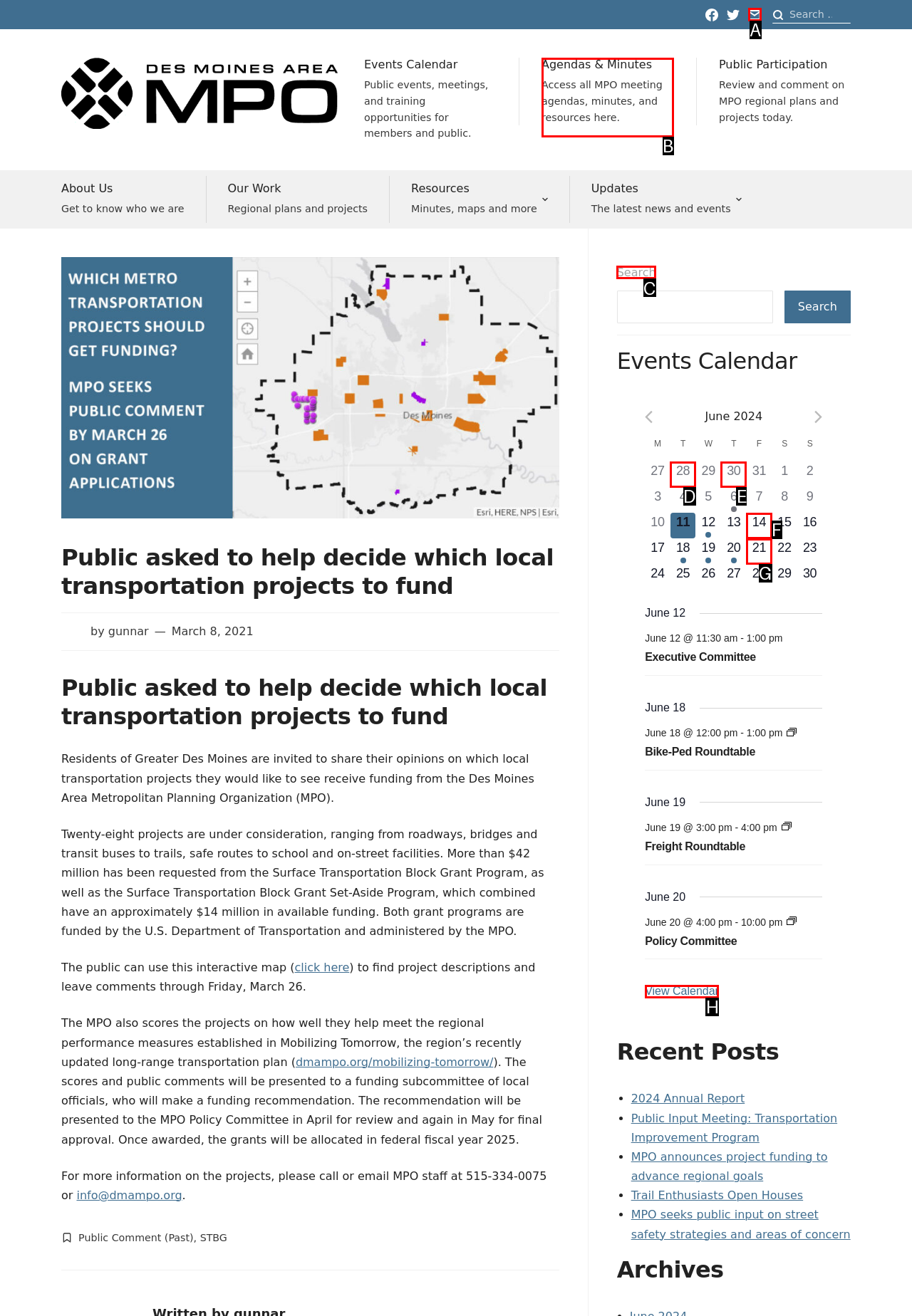Identify the correct lettered option to click in order to perform this task: Search events. Respond with the letter.

C